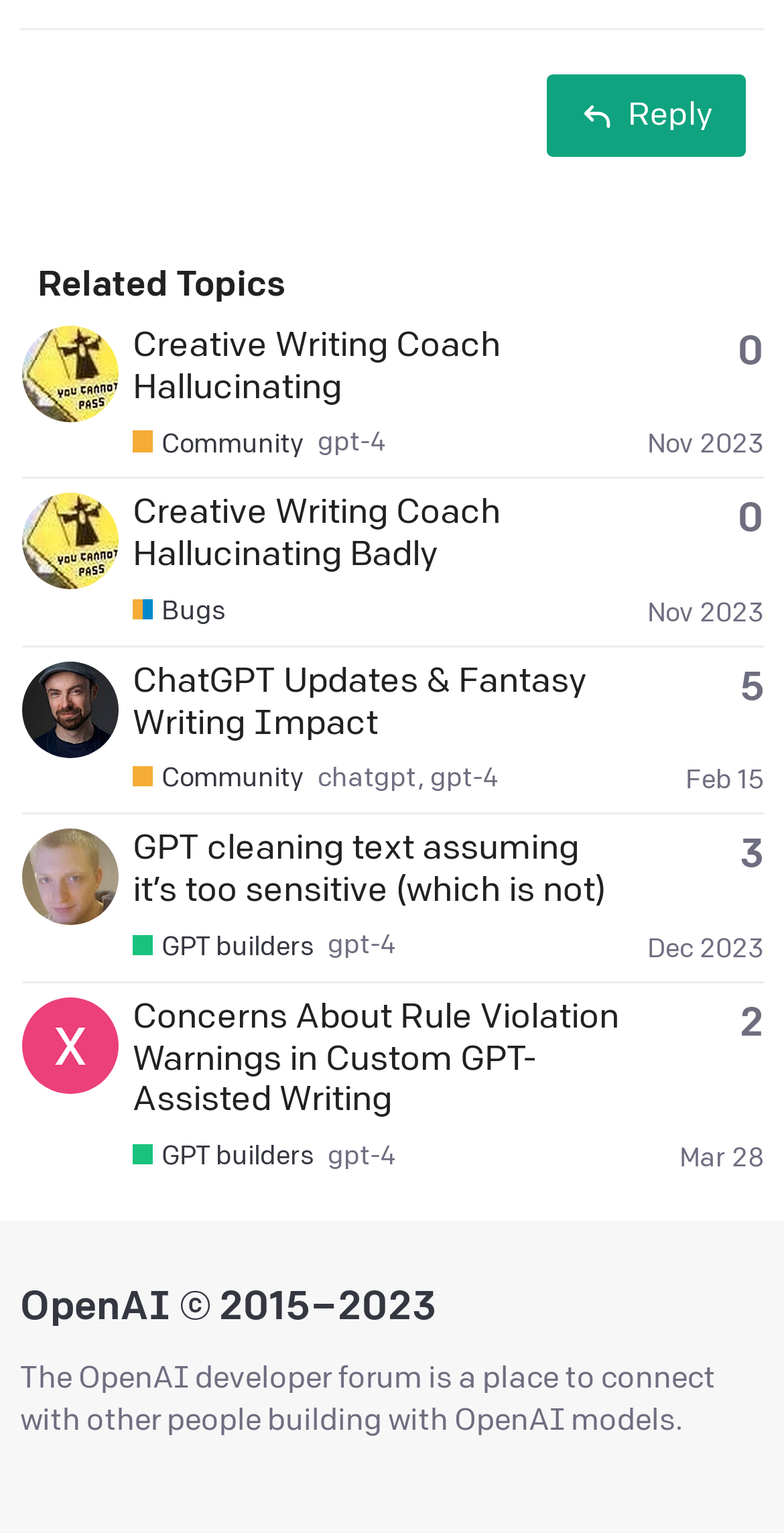What is the name of the latest poster in the first topic? Using the information from the screenshot, answer with a single word or phrase.

arm0003